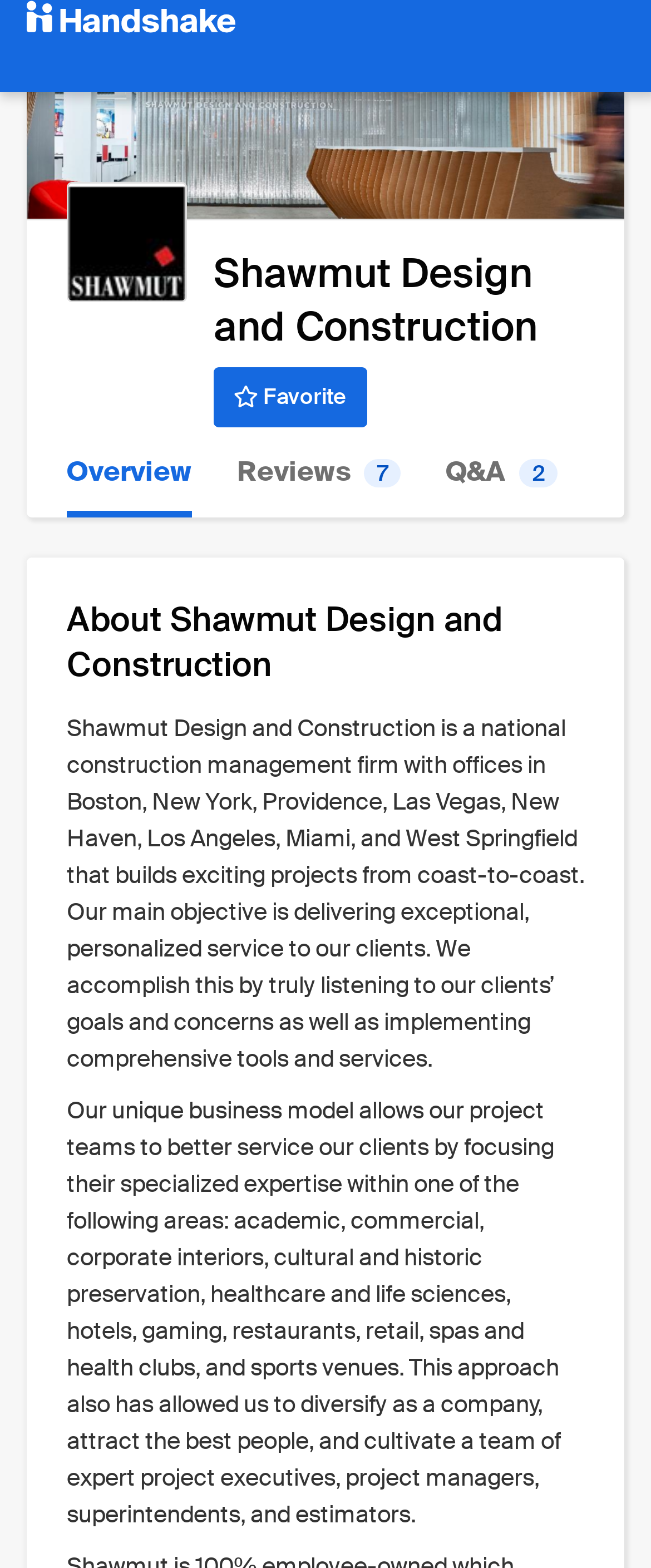How many offices does the company have?
Provide a detailed and extensive answer to the question.

I found the number of offices by reading the static text that describes the company, which mentions that the company has offices in 8 locations: Boston, New York, Providence, Las Vegas, New Haven, Los Angeles, Miami, and West Springfield.